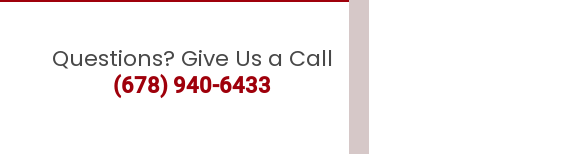Please provide a short answer using a single word or phrase for the question:
What font style is used for the message?

Professional font